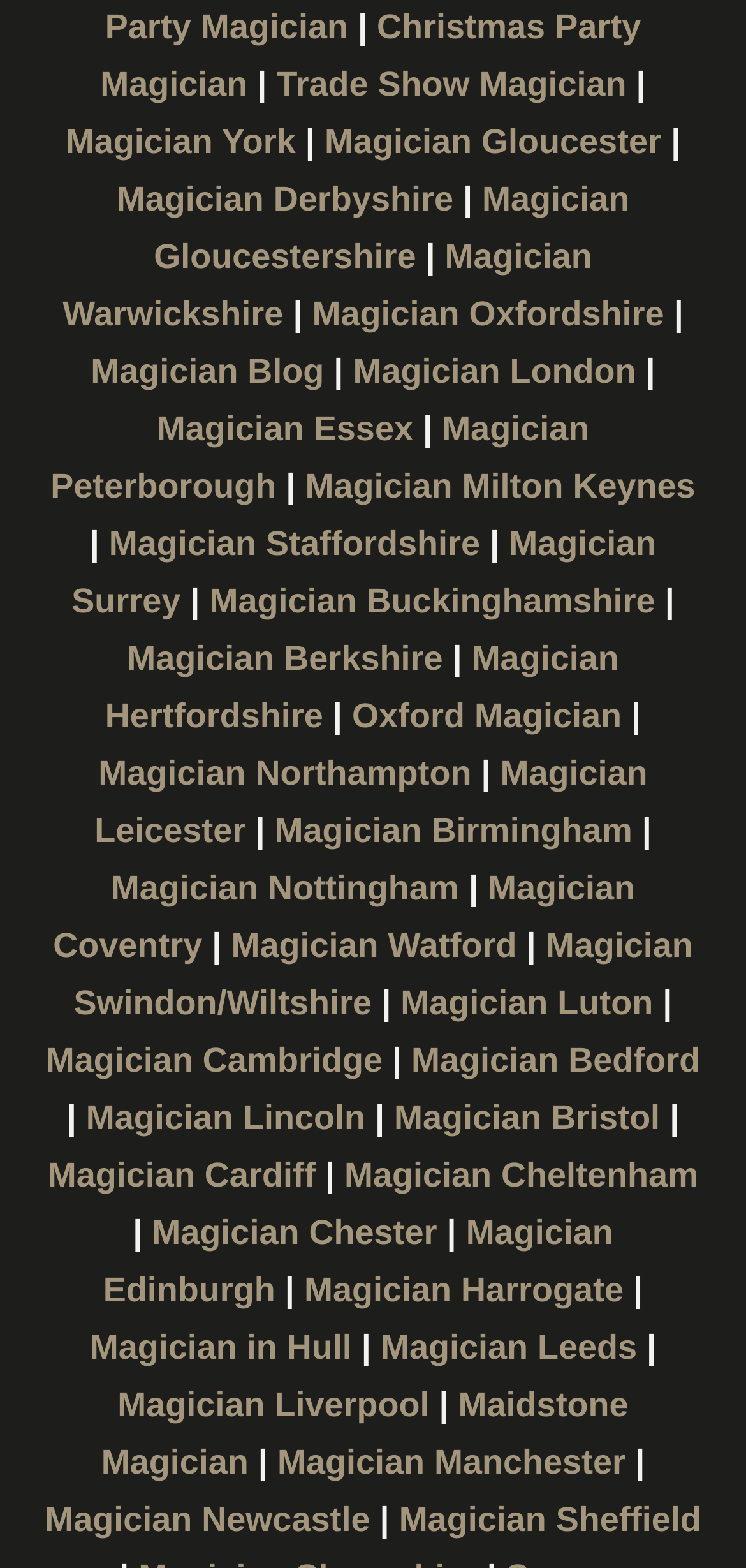Review the image closely and give a comprehensive answer to the question: Does the magician have a blog?

The link 'Magician Blog' suggests that the magician has a blog where they may share their experiences, tips, or other related content.